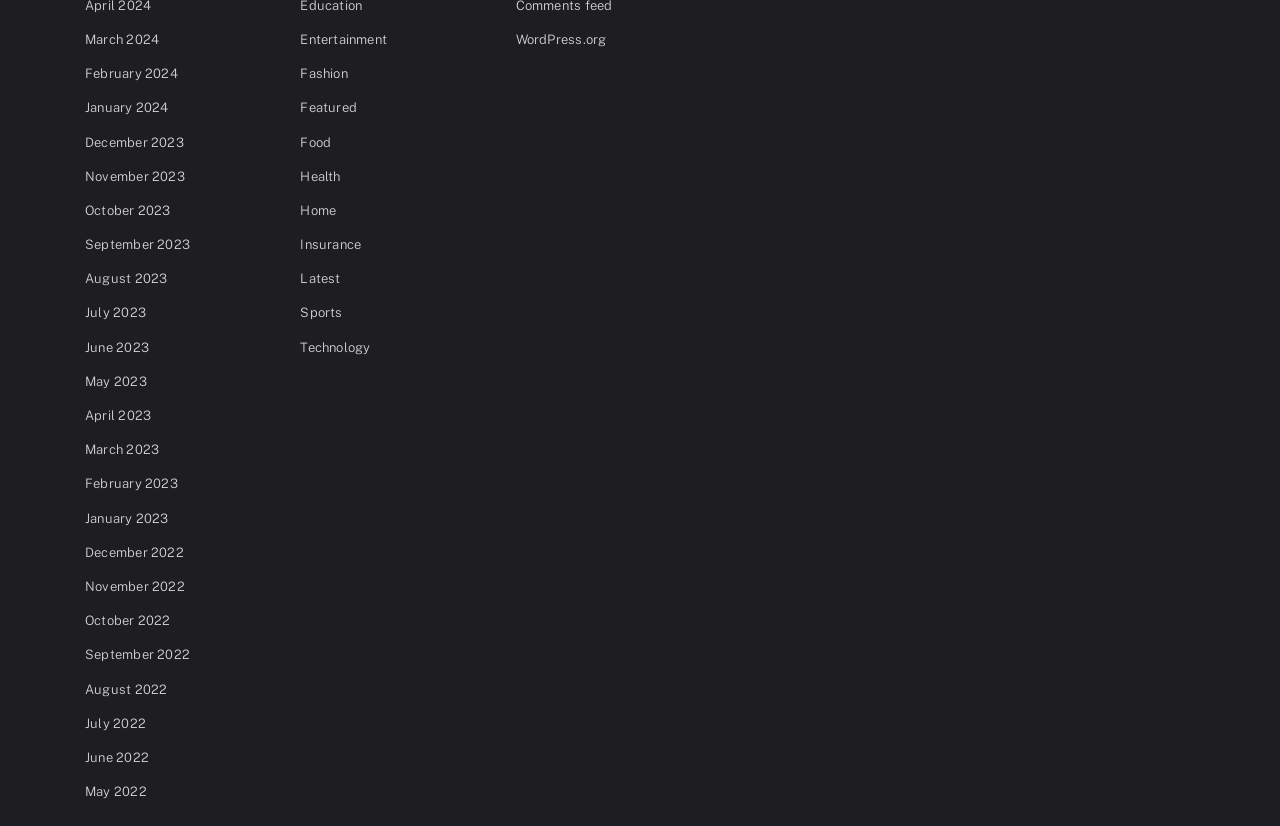What are the categories listed on the webpage?
Look at the image and answer the question with a single word or phrase.

Entertainment, Fashion, etc.